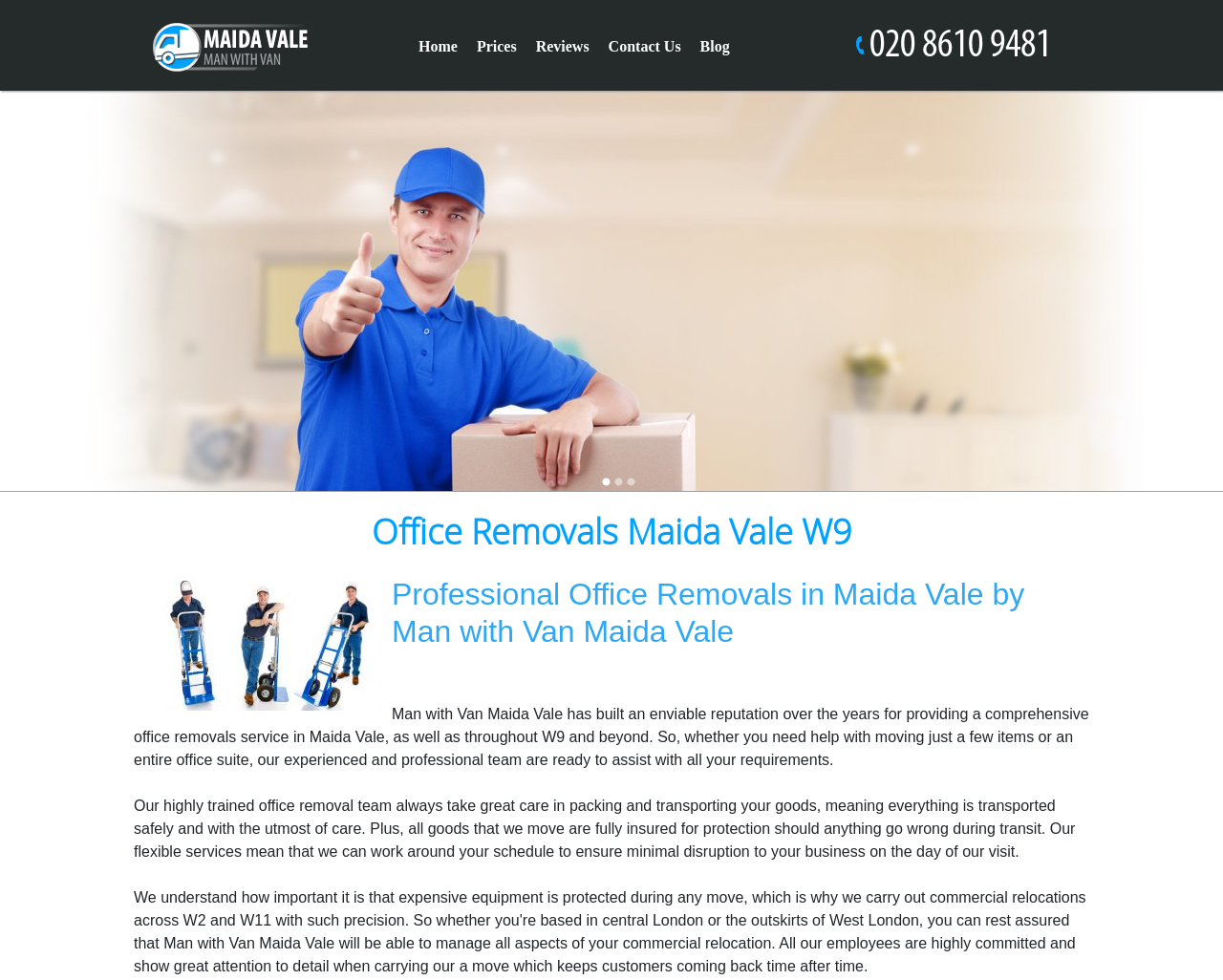Answer the following in one word or a short phrase: 
What is the area of operation for the office removals service?

Maida Vale, W9 and beyond